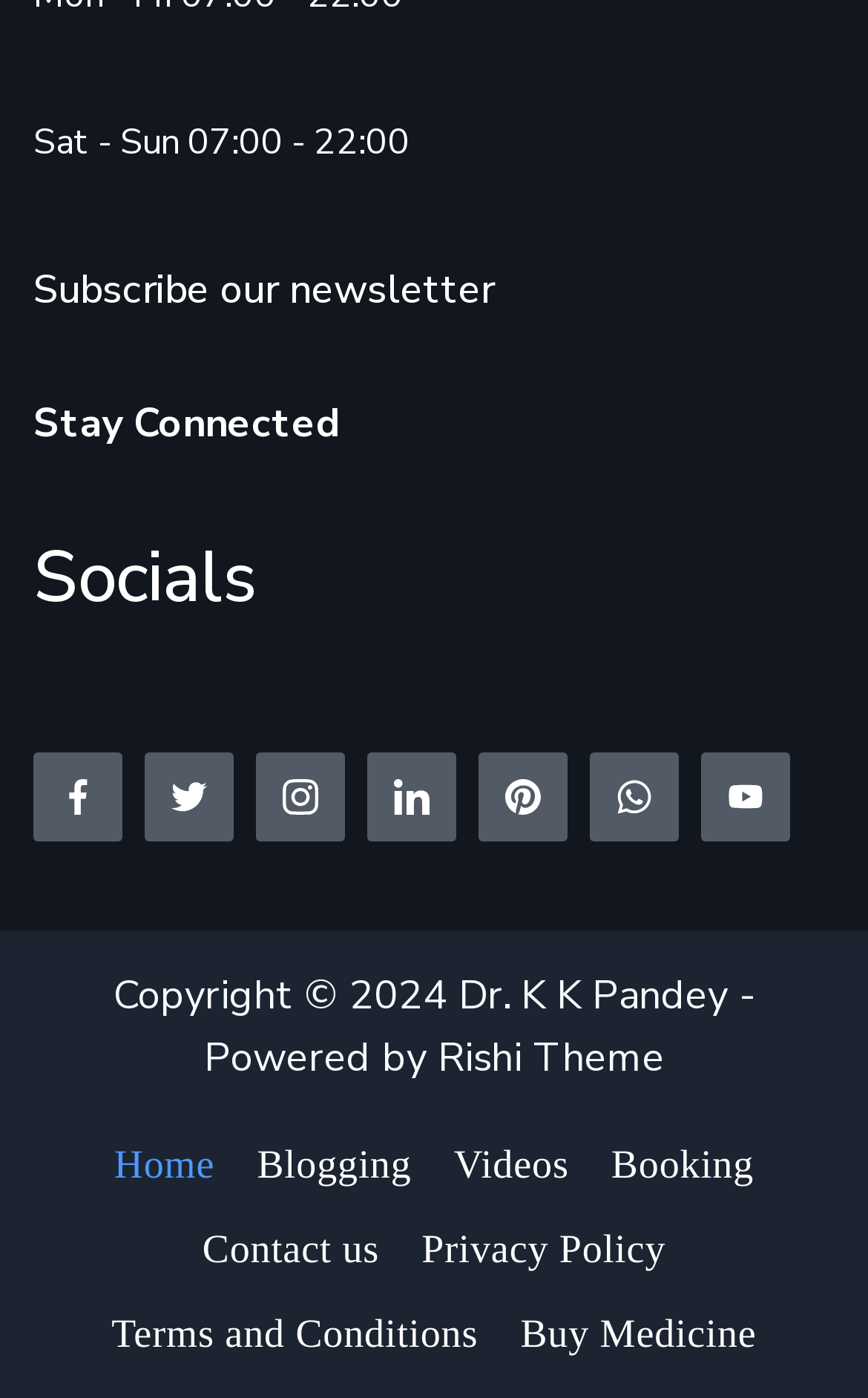Locate the bounding box of the UI element described by: "Terms and Conditions" in the given webpage screenshot.

[0.104, 0.931, 0.575, 0.976]